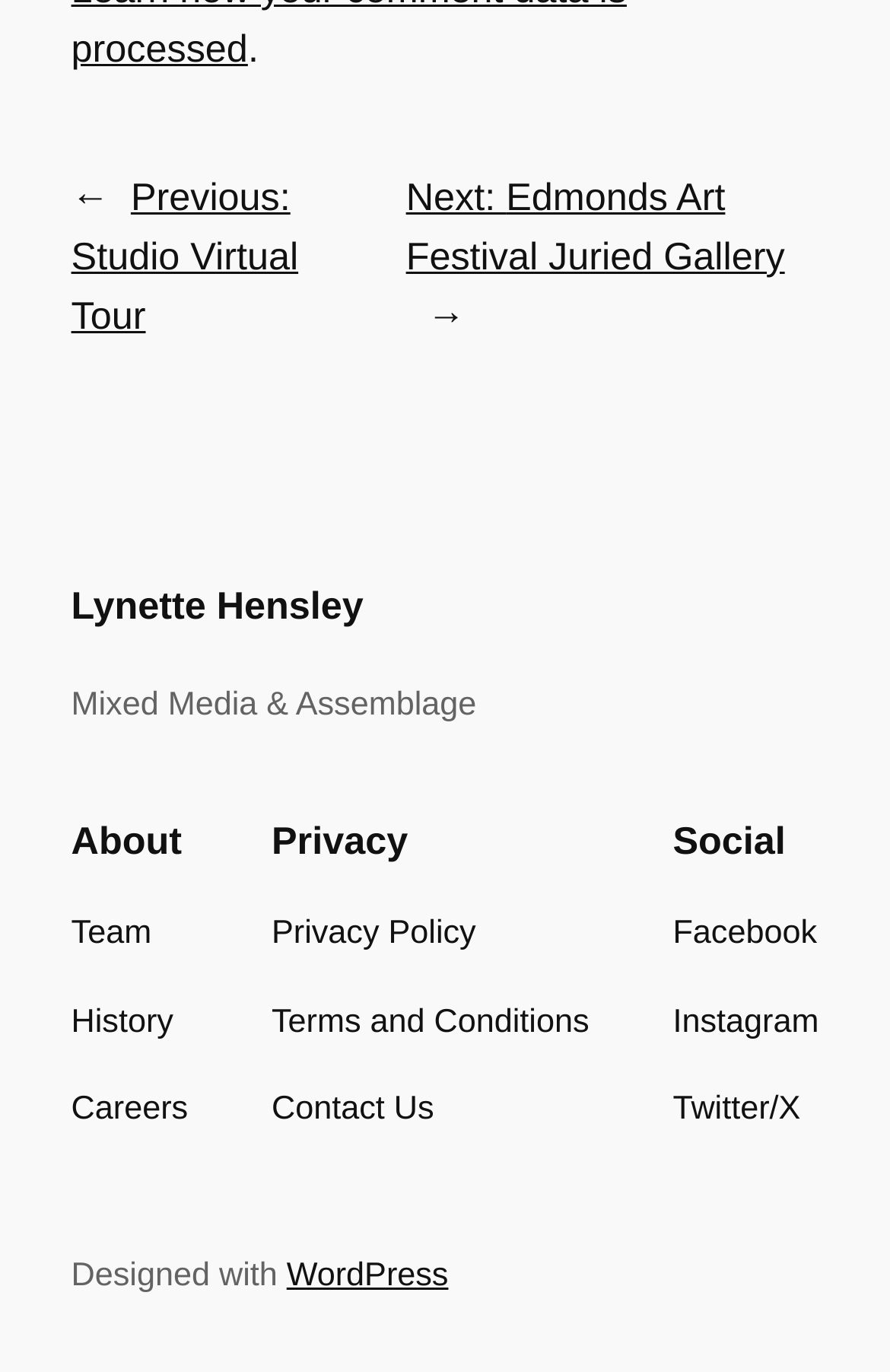Kindly determine the bounding box coordinates of the area that needs to be clicked to fulfill this instruction: "visit Facebook page".

[0.756, 0.663, 0.918, 0.7]